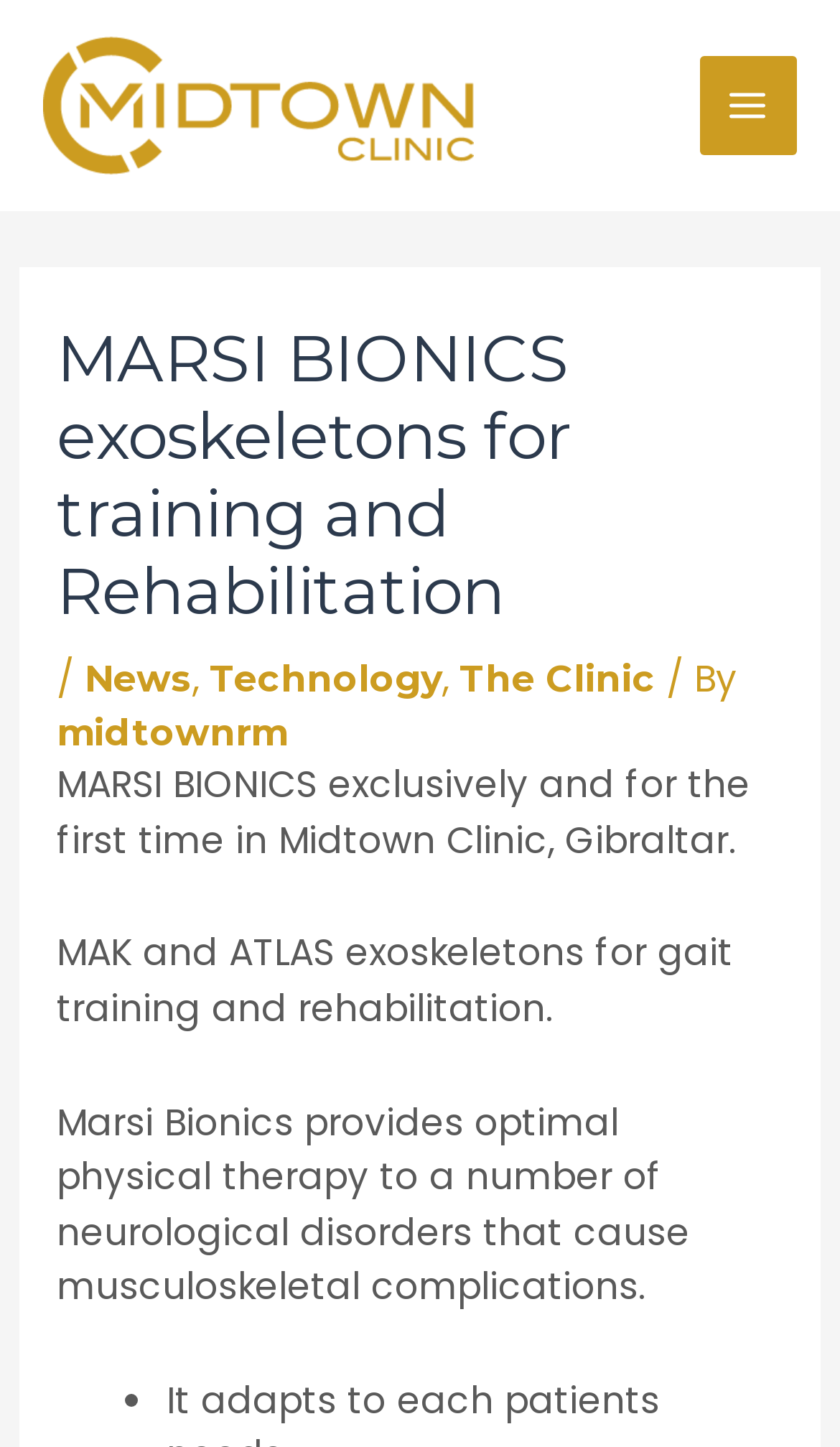Use a single word or phrase to answer the question:
How many links are in the header section?

4